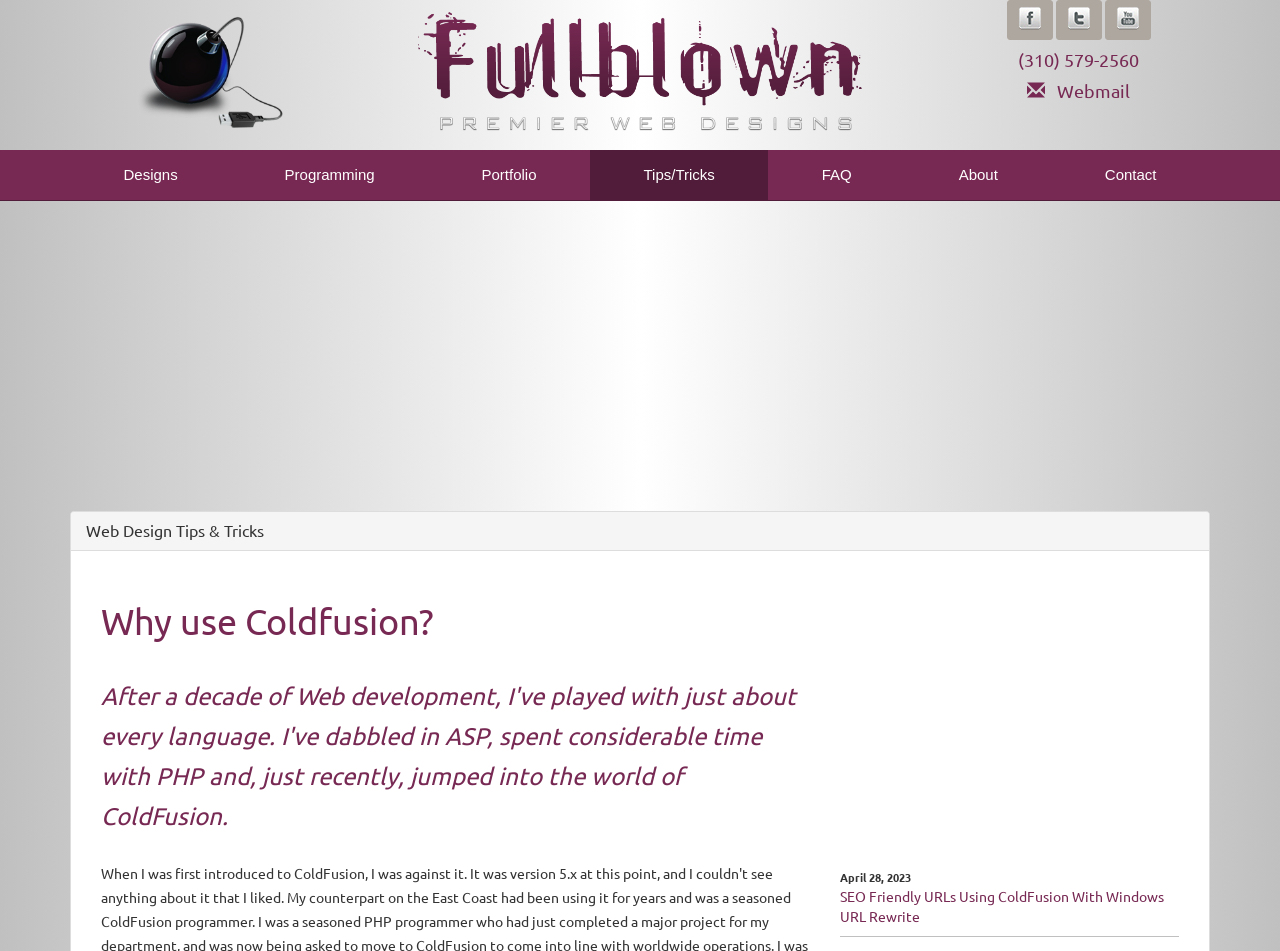Using the format (top-left x, top-left y, bottom-right x, bottom-right y), provide the bounding box coordinates for the described UI element. All values should be floating point numbers between 0 and 1: (310) 579-2560

[0.796, 0.052, 0.89, 0.074]